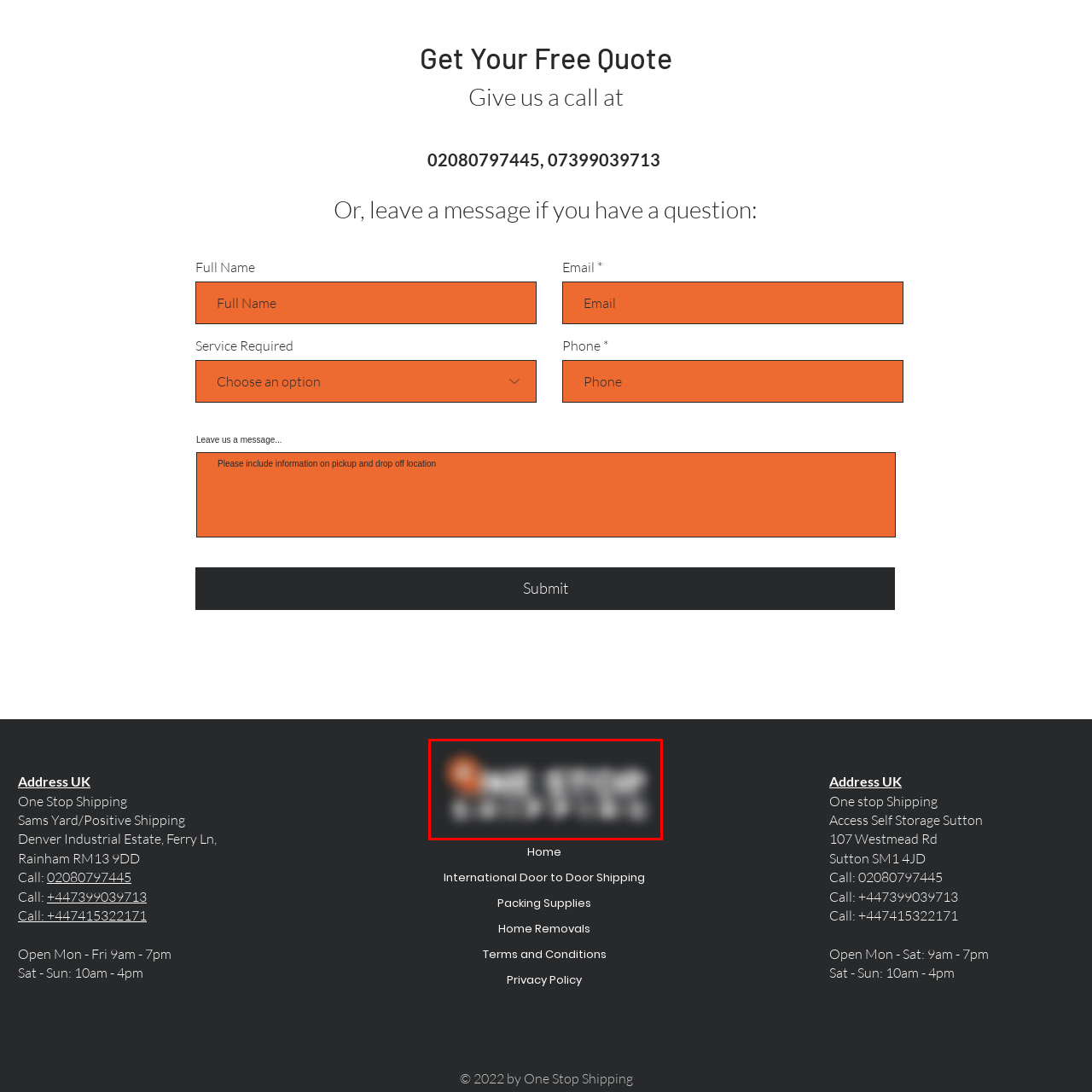Examine the image within the red boundary and respond with a single word or phrase to the question:
What is the primary focus of the company?

Reliable and efficient shipping services